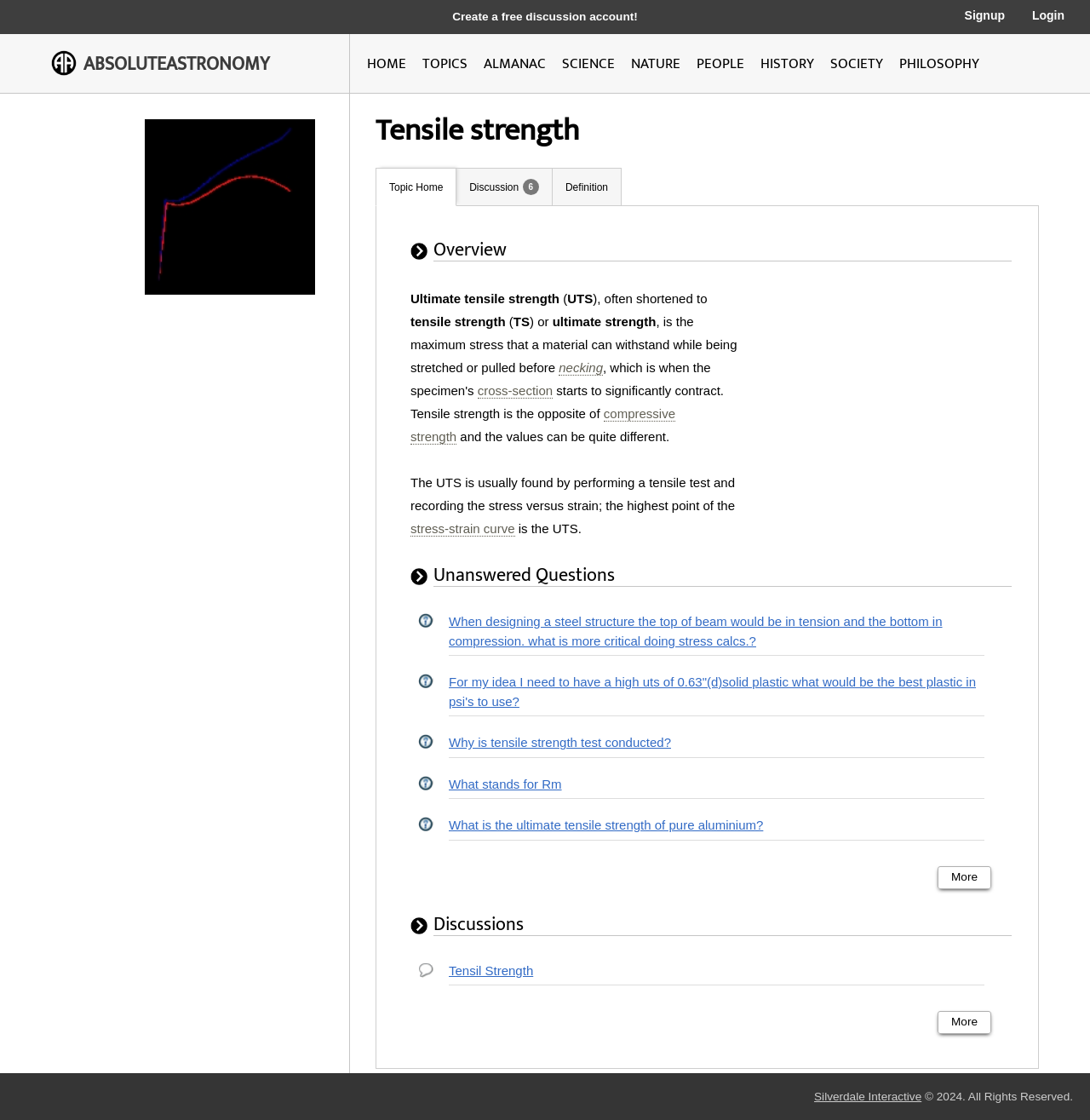Provide a short answer using a single word or phrase for the following question: 
What is the topic of the webpage?

tensile strength